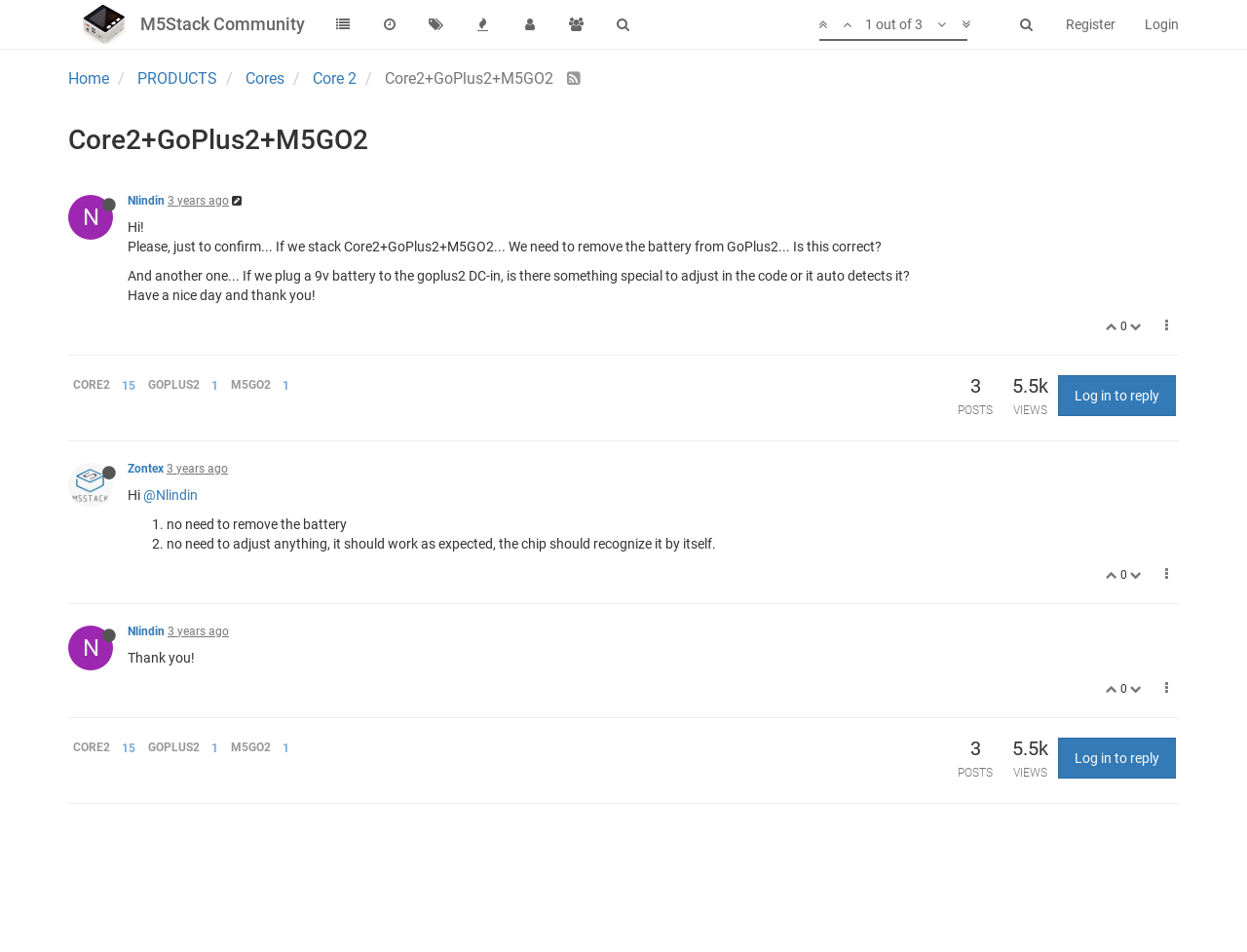Determine the bounding box coordinates of the clickable element necessary to fulfill the instruction: "Search for something". Provide the coordinates as four float numbers within the 0 to 1 range, i.e., [left, top, right, bottom].

[0.791, 0.004, 0.855, 0.047]